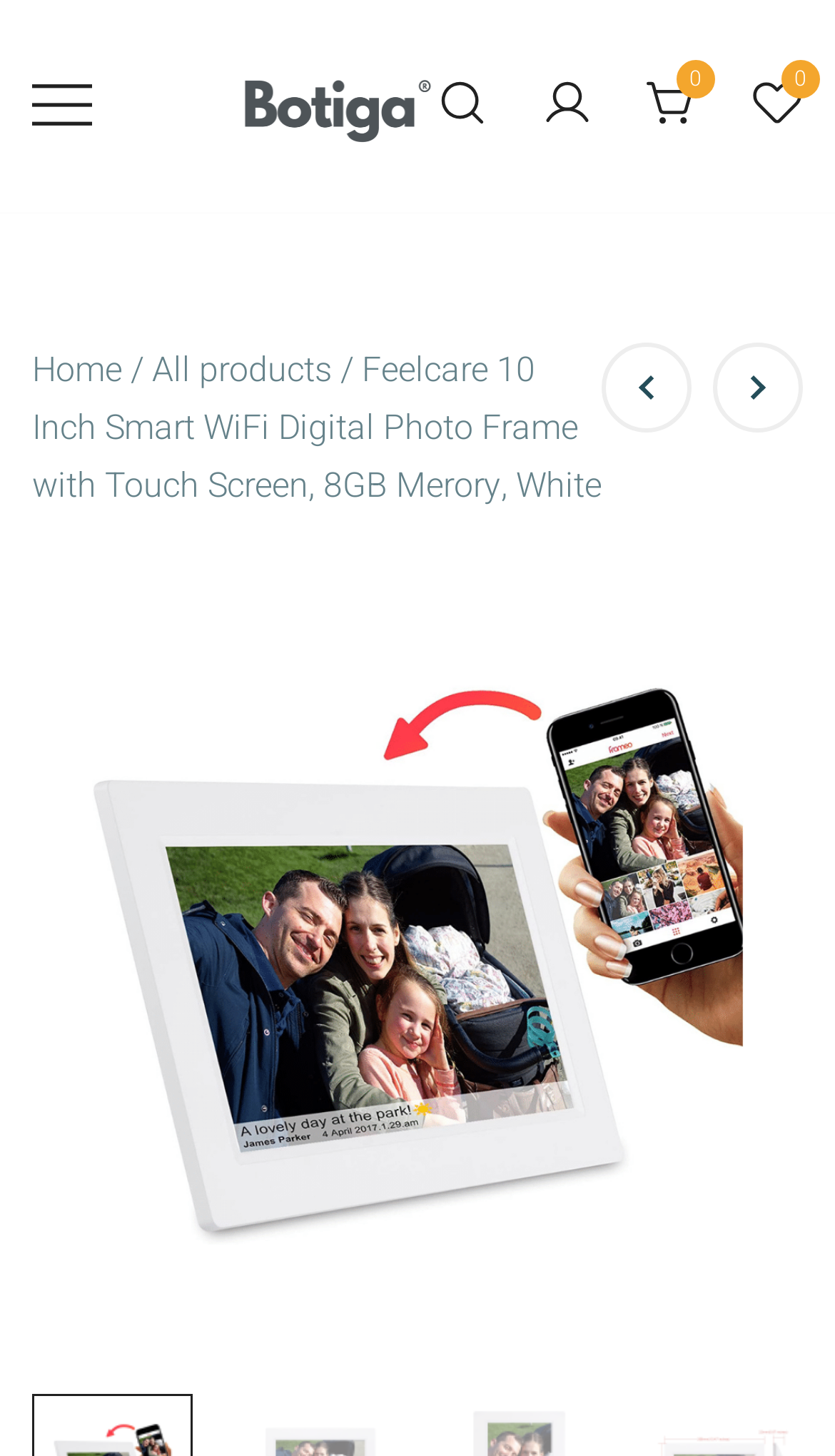Could you determine the bounding box coordinates of the clickable element to complete the instruction: "Go to your account"? Provide the coordinates as four float numbers between 0 and 1, i.e., [left, top, right, bottom].

[0.649, 0.053, 0.71, 0.093]